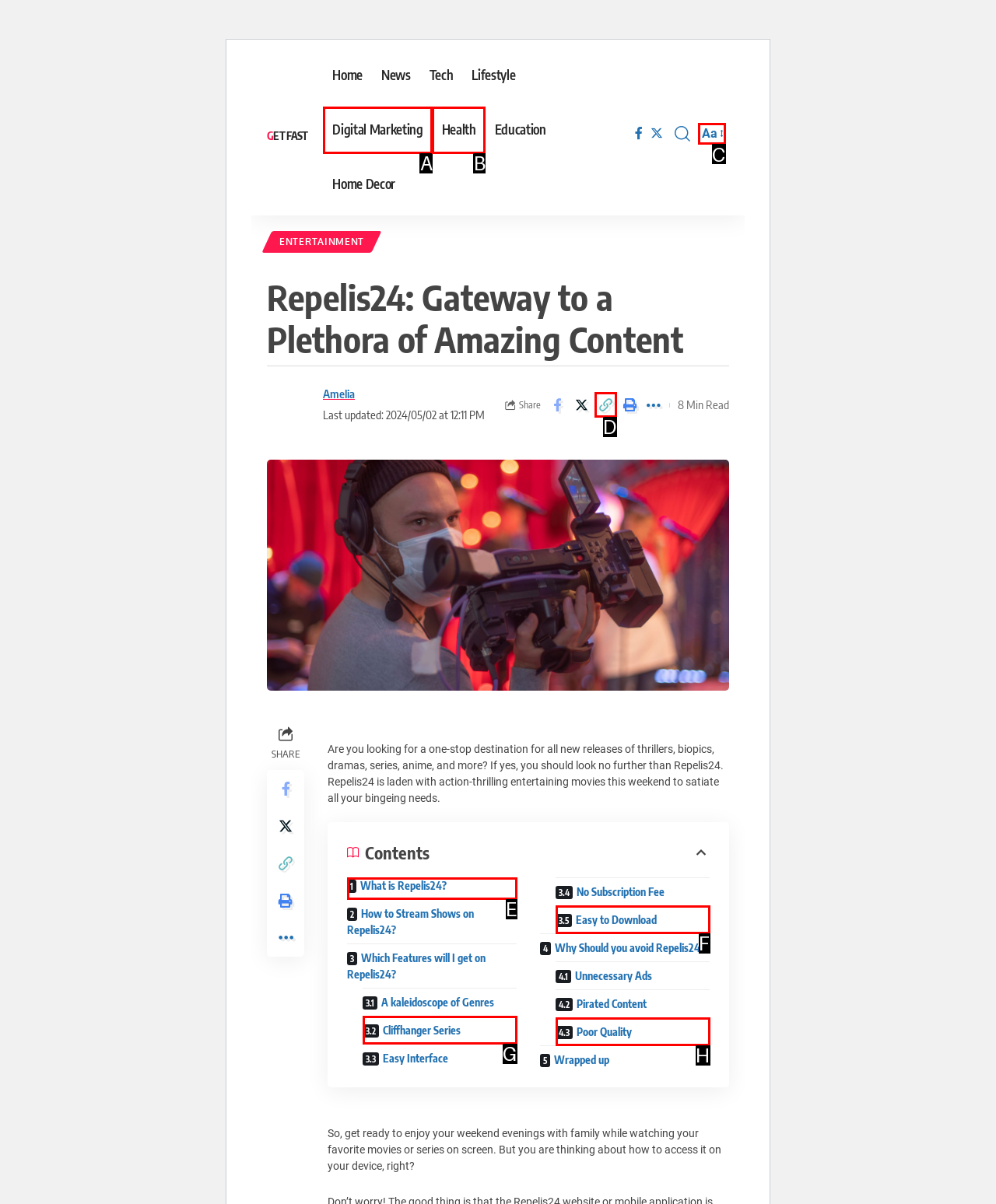Point out the option that best suits the description: Poor Quality
Indicate your answer with the letter of the selected choice.

H